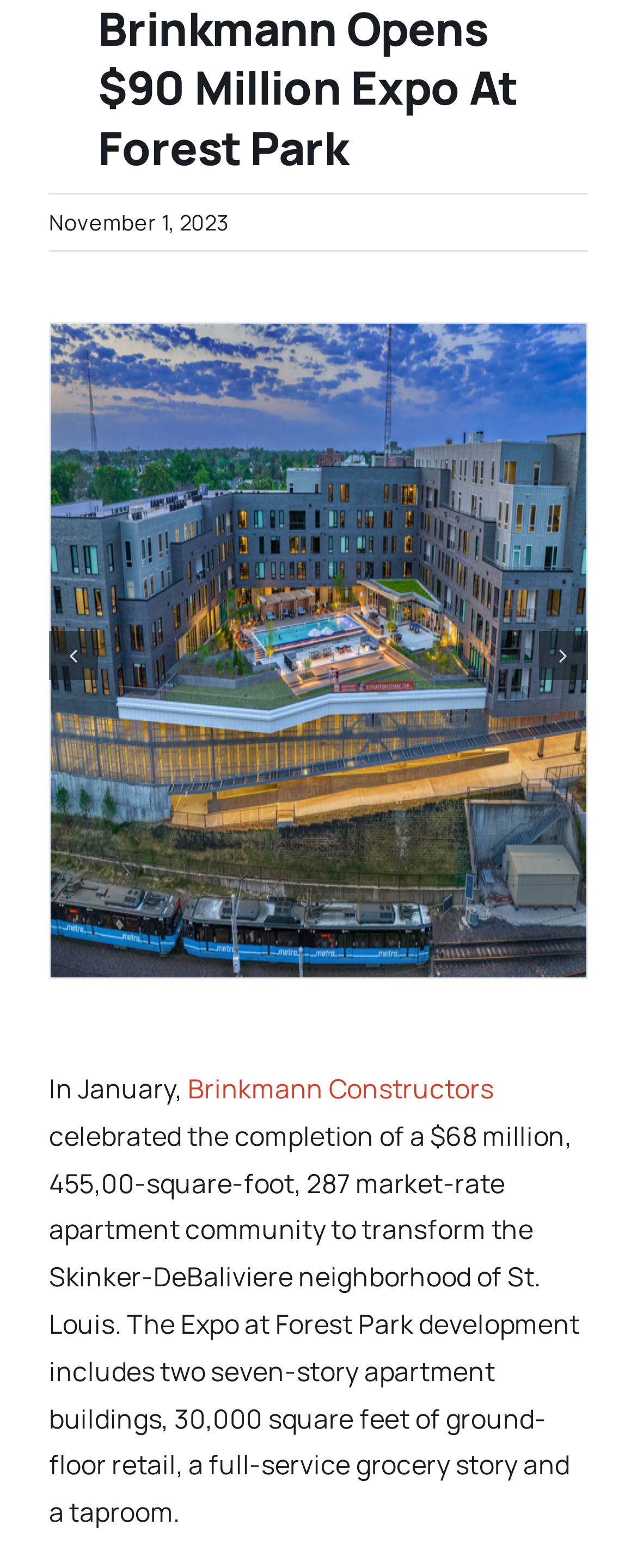Using the description: "Contact", identify the bounding box of the corresponding UI element in the screenshot.

[0.0, 0.355, 1.0, 0.423]